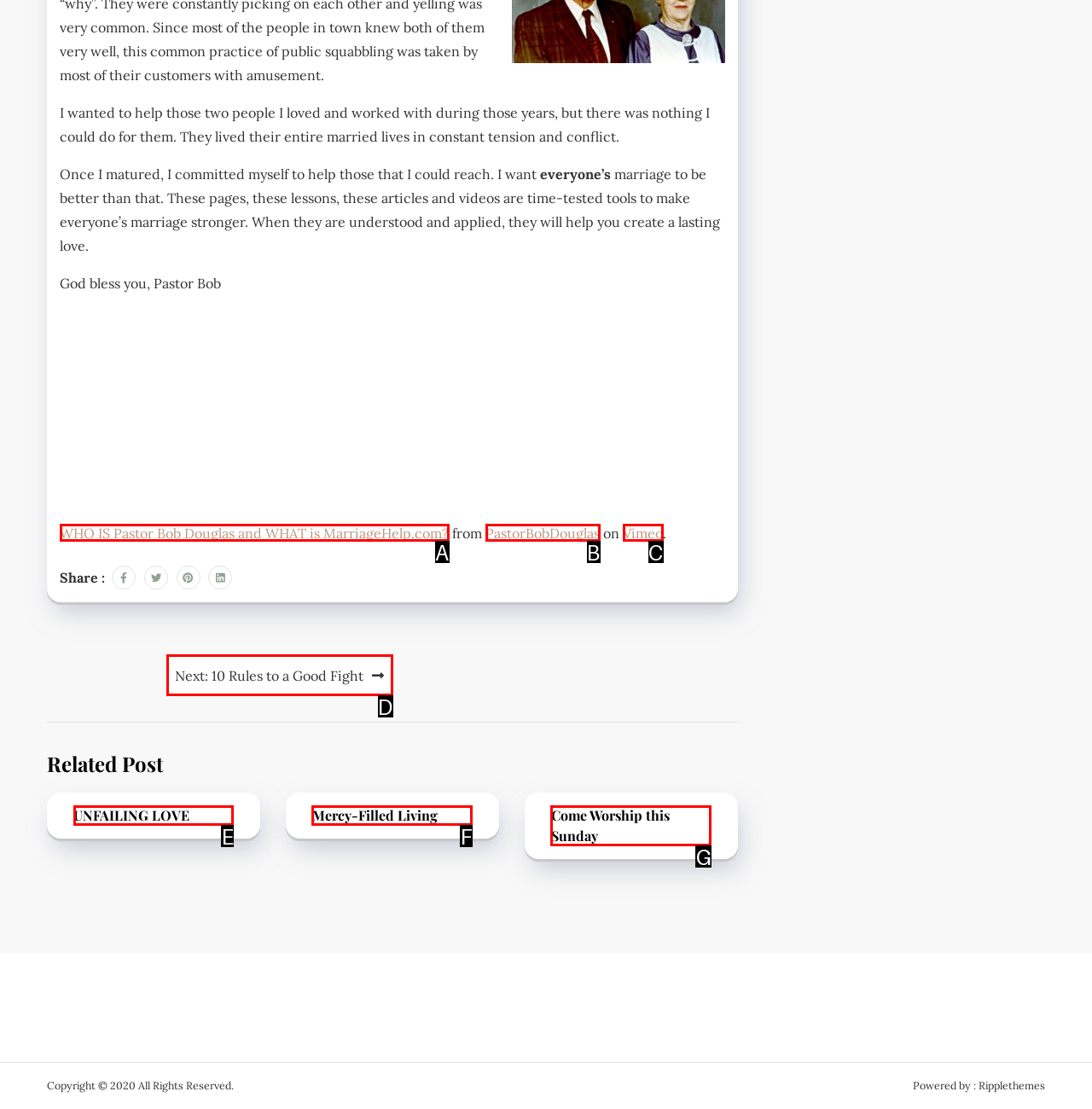Tell me the letter of the HTML element that best matches the description: alt="Direct Source" from the provided options.

None